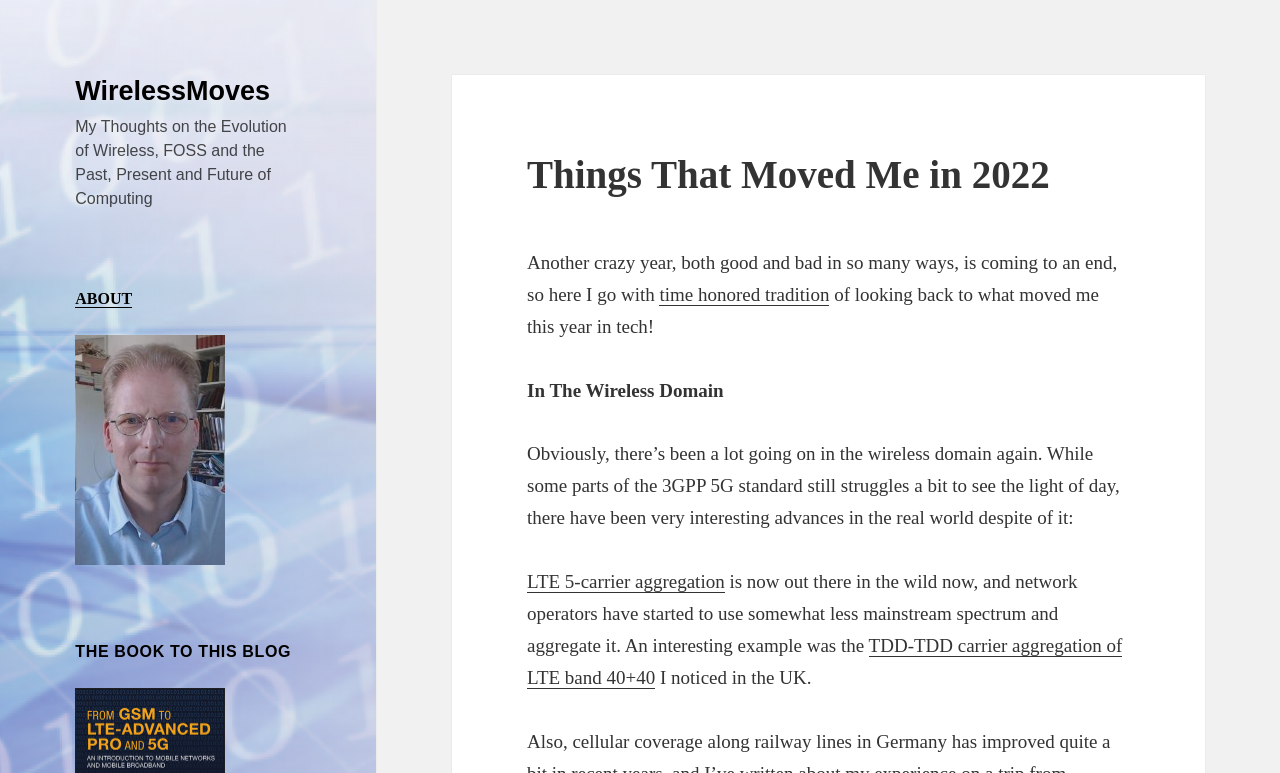Please find the bounding box coordinates (top-left x, top-left y, bottom-right x, bottom-right y) in the screenshot for the UI element described as follows: LTE 5-carrier aggregation

[0.412, 0.739, 0.566, 0.768]